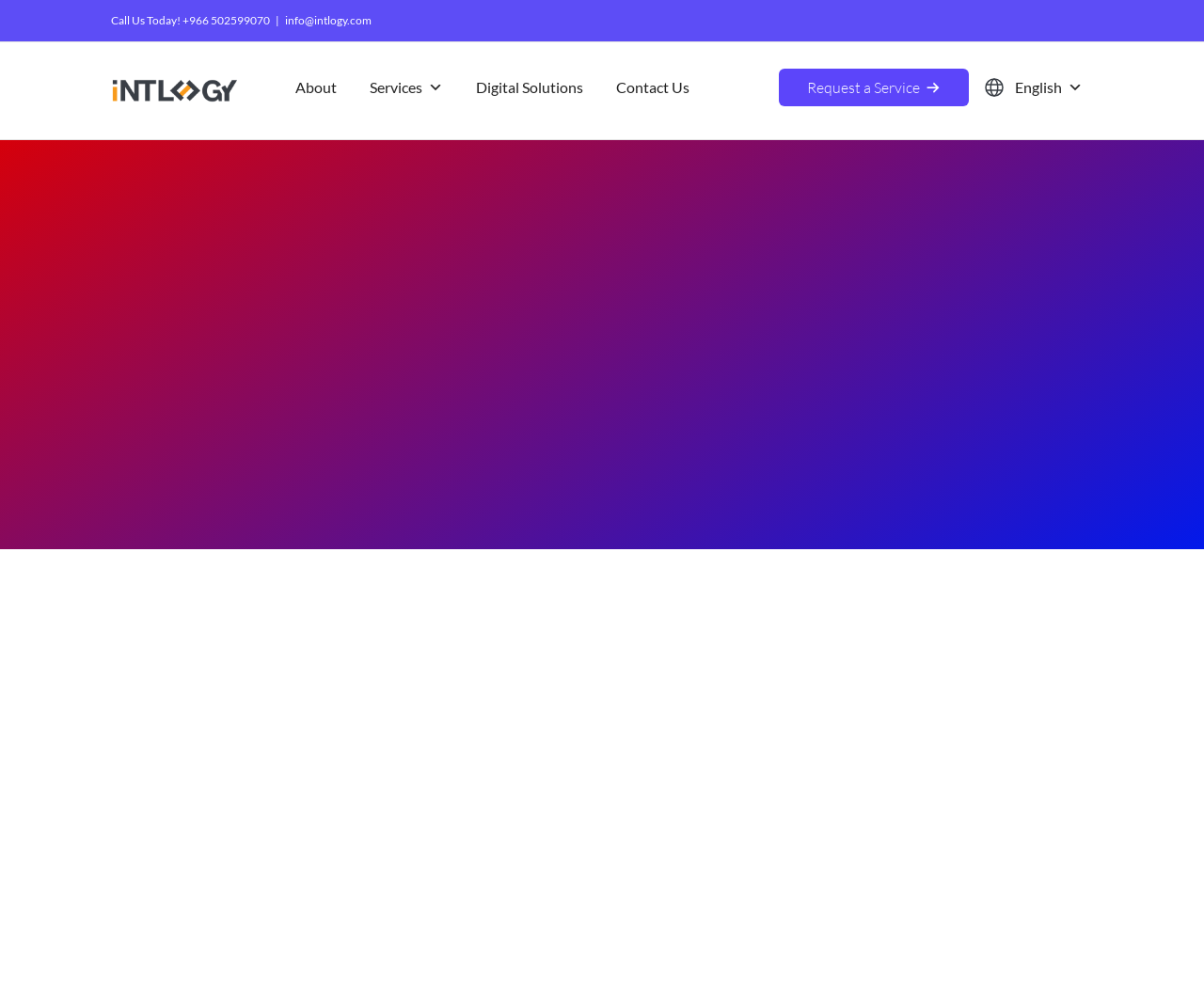Please answer the following query using a single word or phrase: 
What is the phone number to call?

+966 502599070